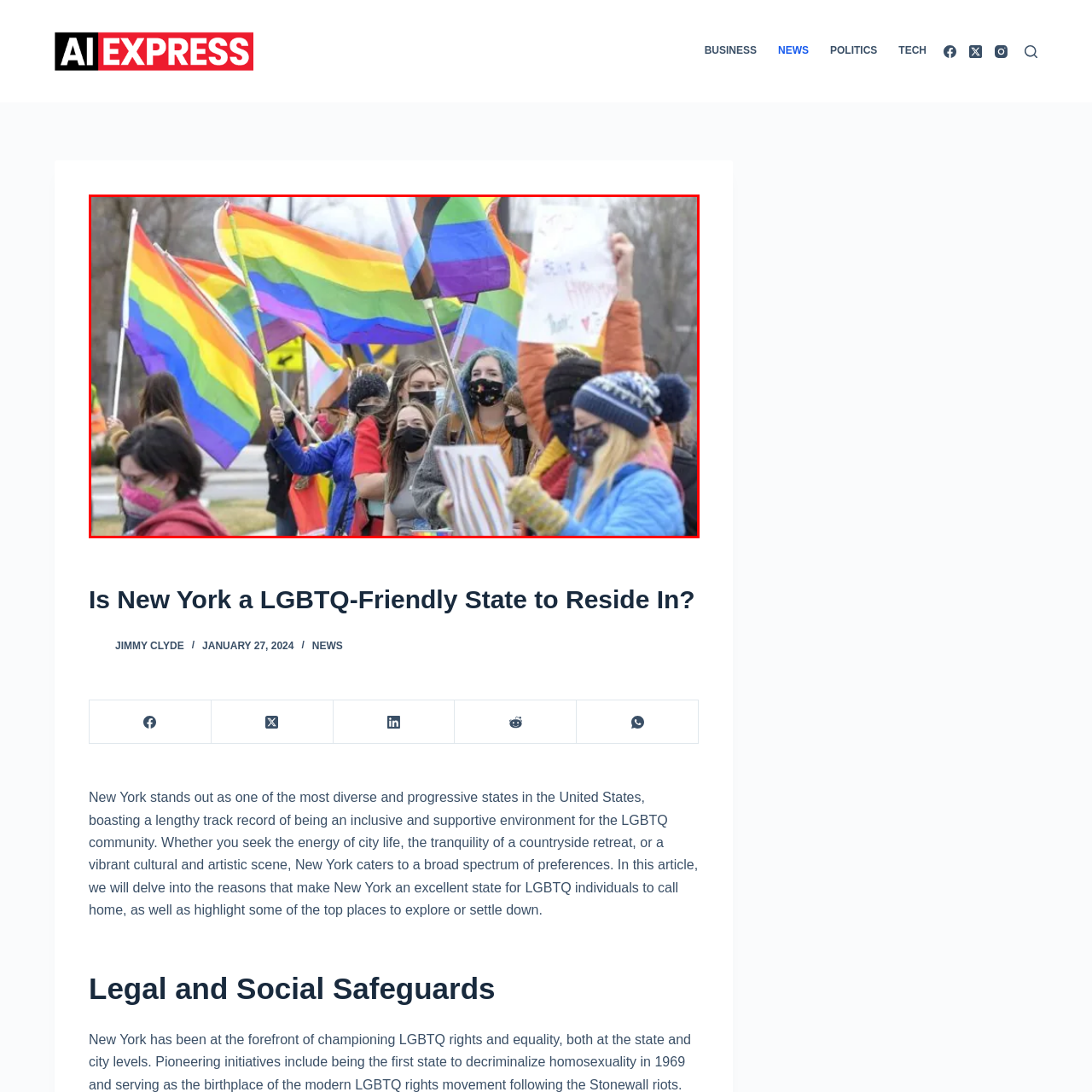What is the atmosphere of the event?
Look at the image within the red bounding box and provide a single word or phrase as an answer.

Warm